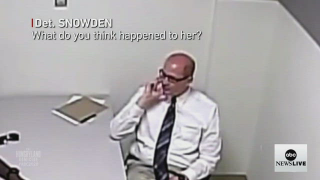Using details from the image, please answer the following question comprehensively:
What is the source of the image?

According to the caption, the image is part of the coverage by ABC News Live, which is known for its in-depth reporting on breaking news and significant events, indicating the source of the image.